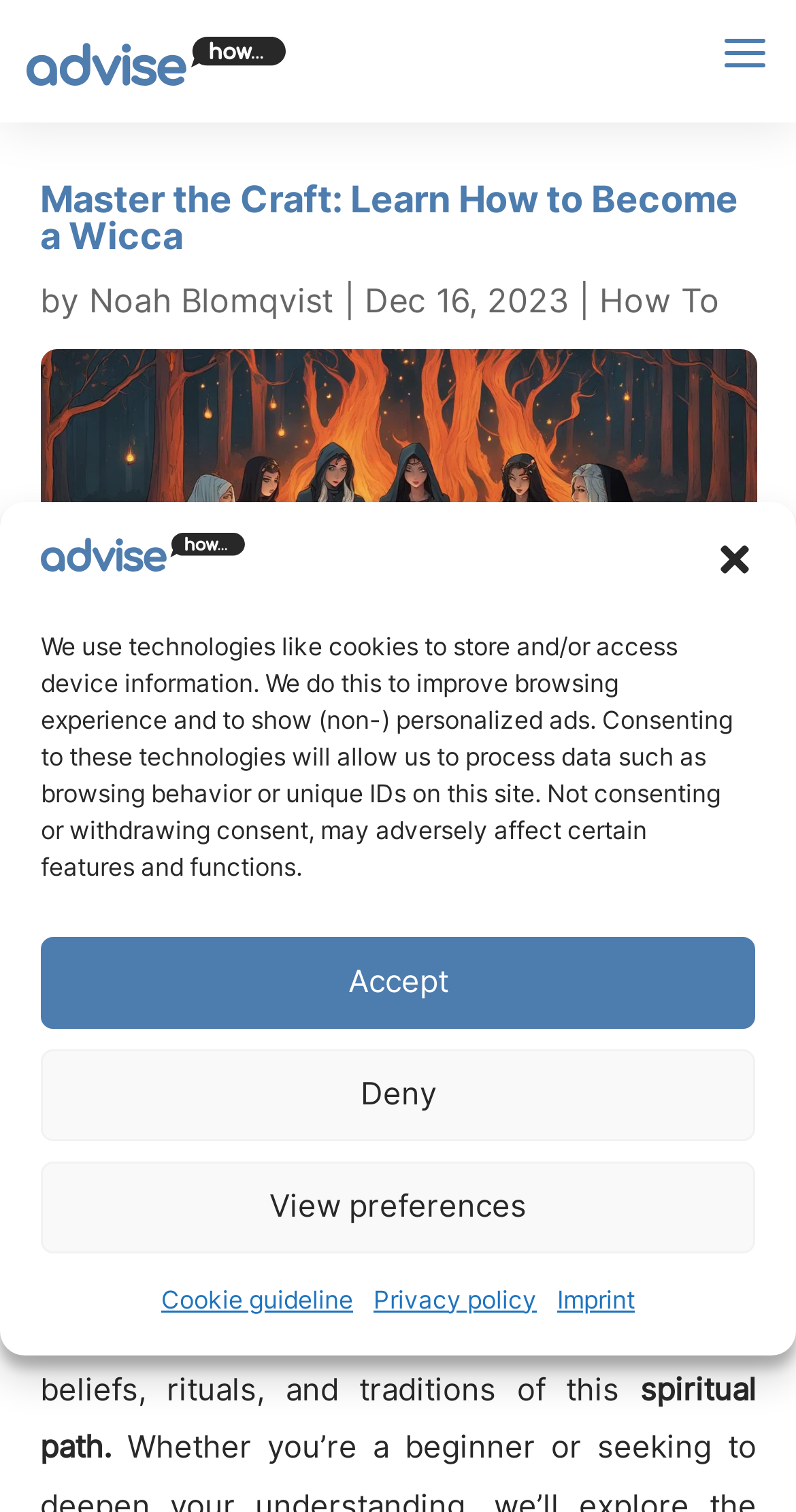What is the topic of the article?
Please interpret the details in the image and answer the question thoroughly.

I found the topic of the article by looking at the image and text descriptions. The image has a description of 'how to become a wicca', and the text descriptions also mention Wicca and its practices, indicating that the topic of the article is about how to become a Wicca.